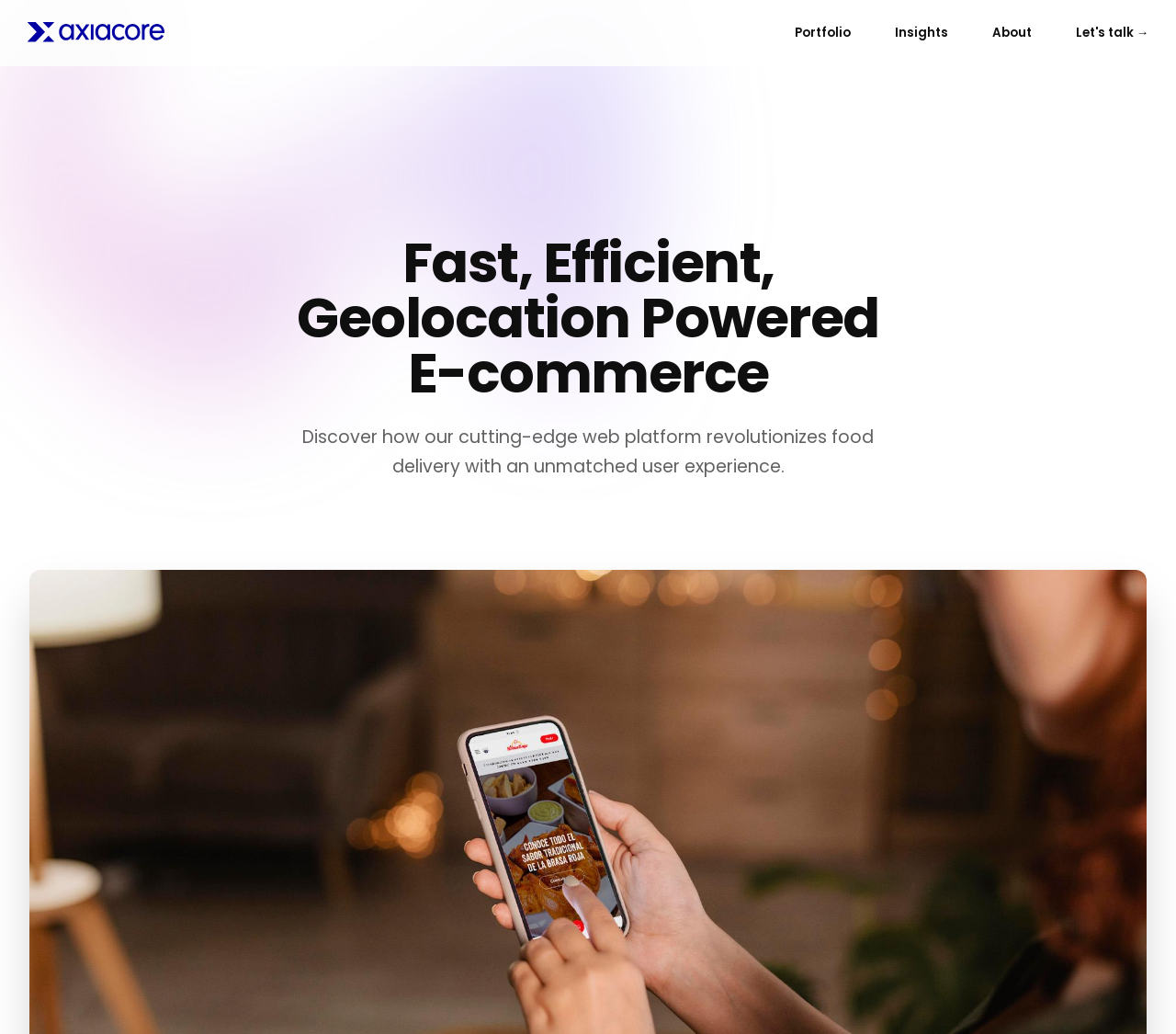What is the position of the 'insights' link?
Utilize the image to construct a detailed and well-explained answer.

By comparing the x1 and x2 coordinates of the navigation links, I determined that the 'insights' link is the third link from the left.